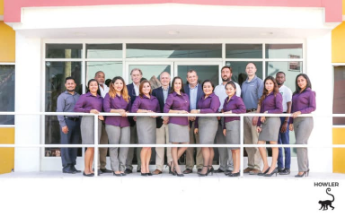Based on what you see in the screenshot, provide a thorough answer to this question: Where are the professionals standing?

The caption states that the cohesive team stands confidently on a balcony, which suggests that they are positioned on an elevated outdoor area attached to the modern building.